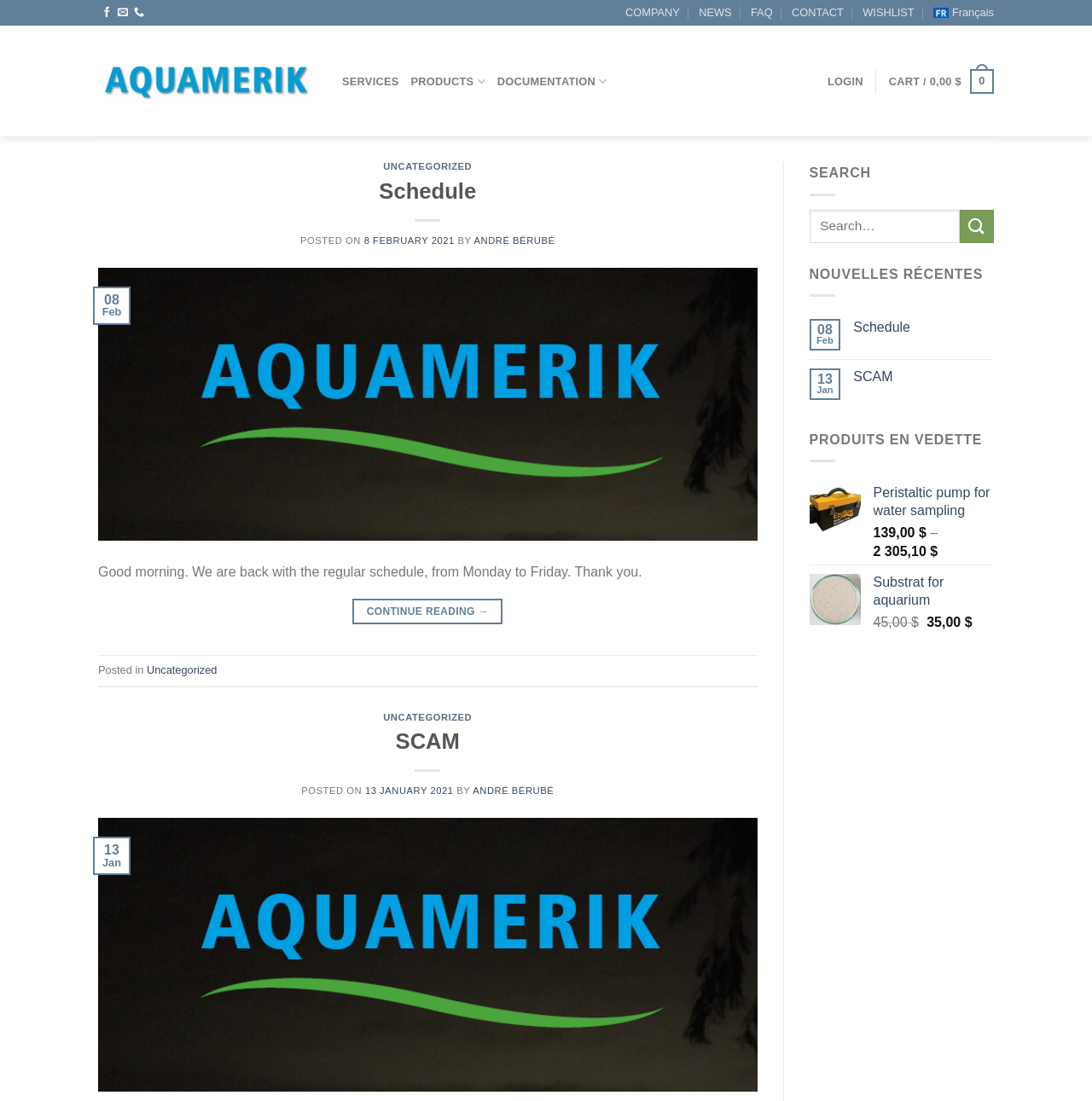What is the original price of the substrat for aquarium?
Refer to the image and provide a concise answer in one word or phrase.

45,00 $